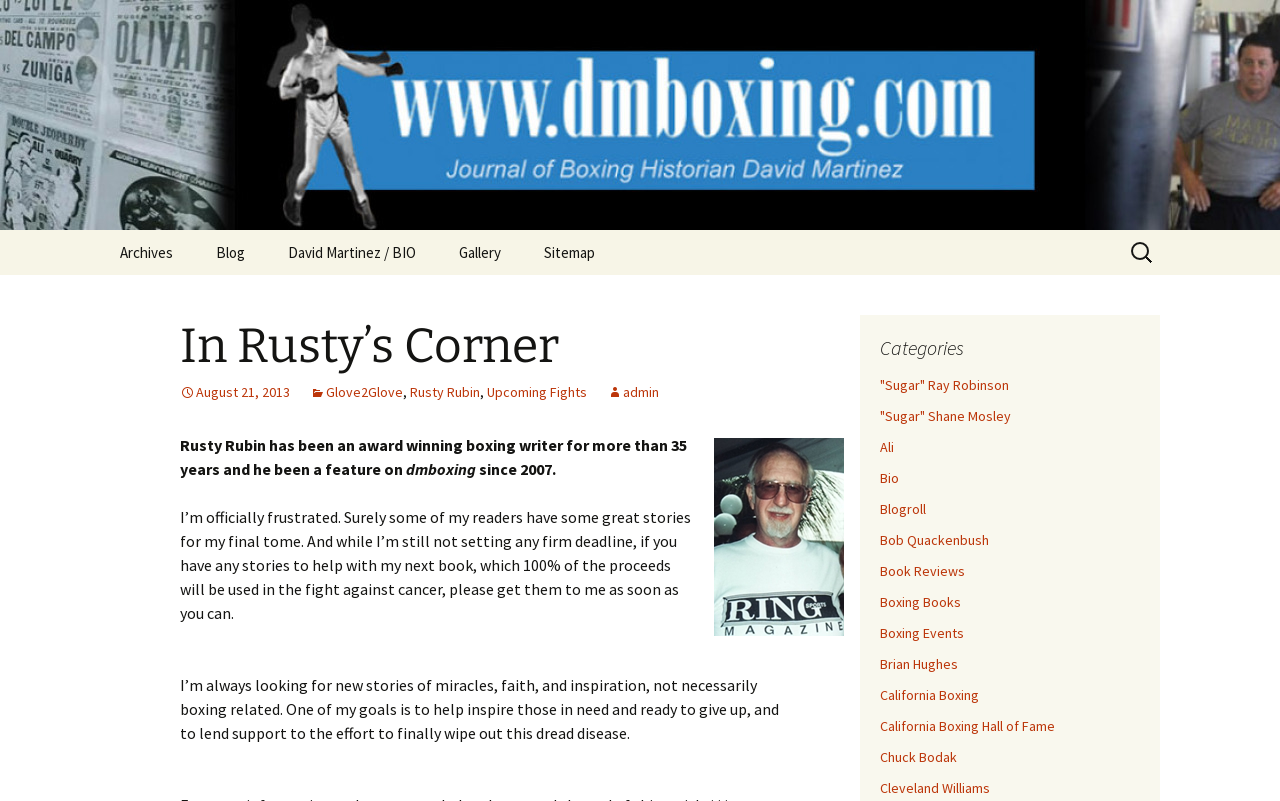Please reply with a single word or brief phrase to the question: 
What categories are available on the website?

Various boxing-related categories